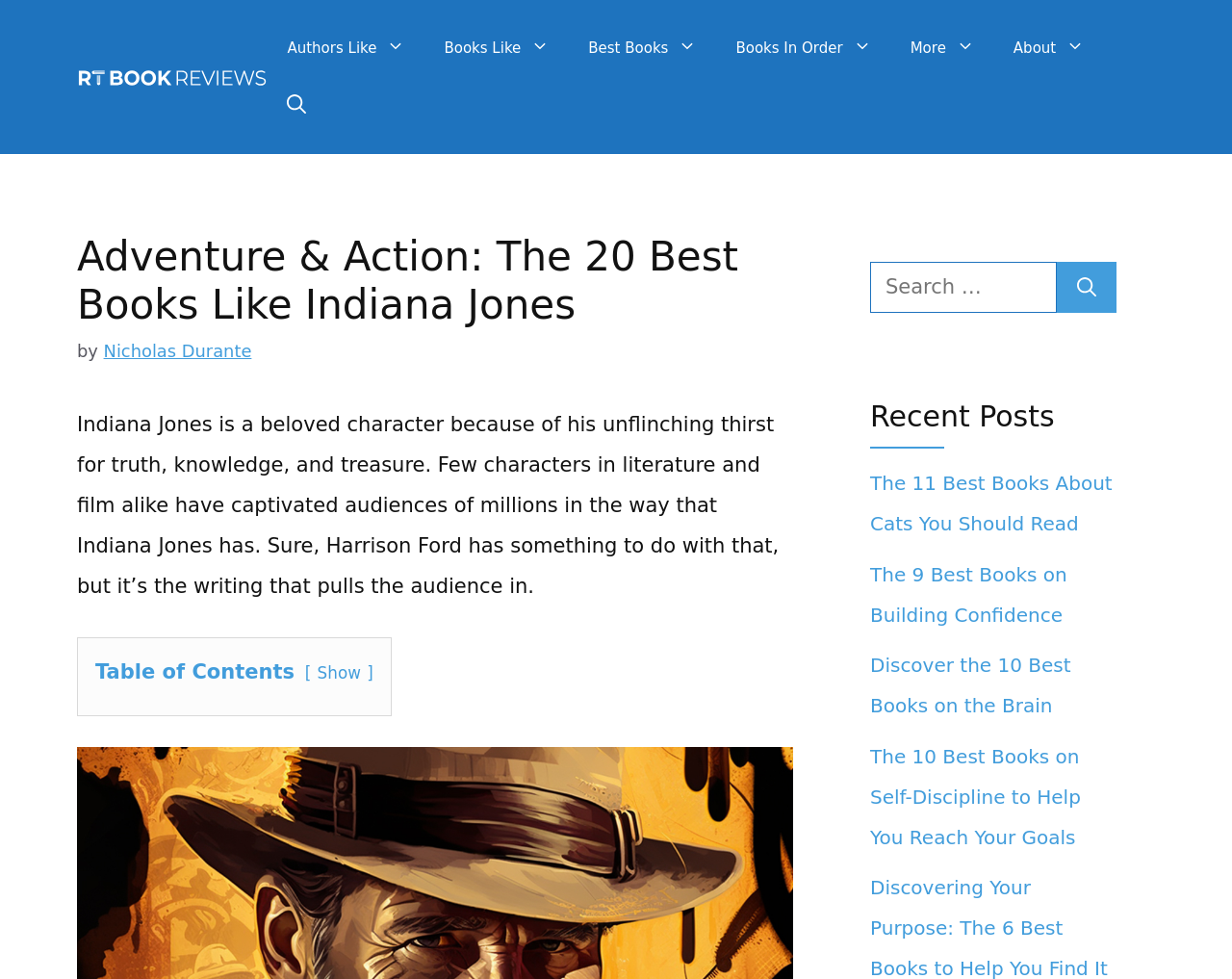Please respond to the question with a concise word or phrase:
What is the title of the article?

Adventure & Action: The 20 Best Books Like Indiana Jones